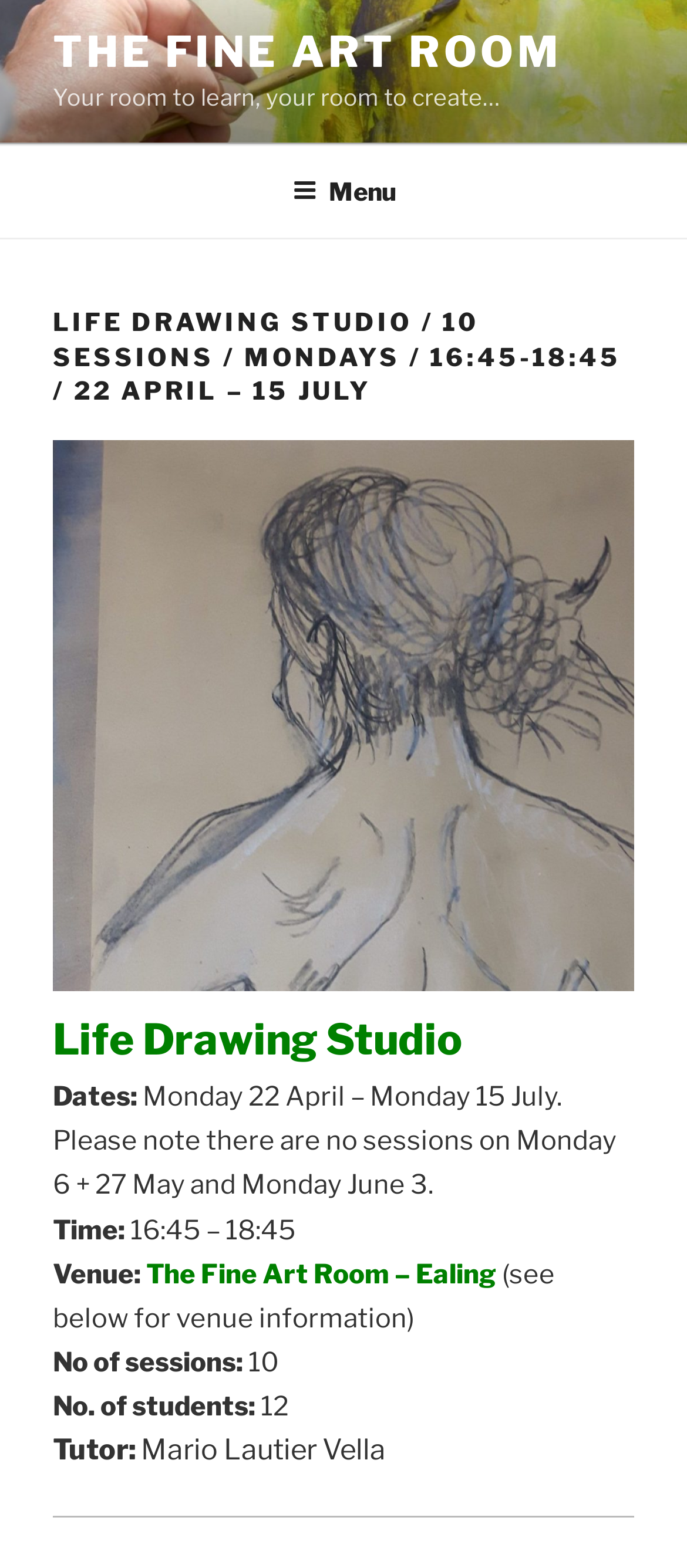How many students can attend the life drawing studio?
Look at the image and provide a detailed response to the question.

I found the answer by examining the webpage content, specifically the section that lists the details of the life drawing studio. It mentions that the 'No. of students' is 12.